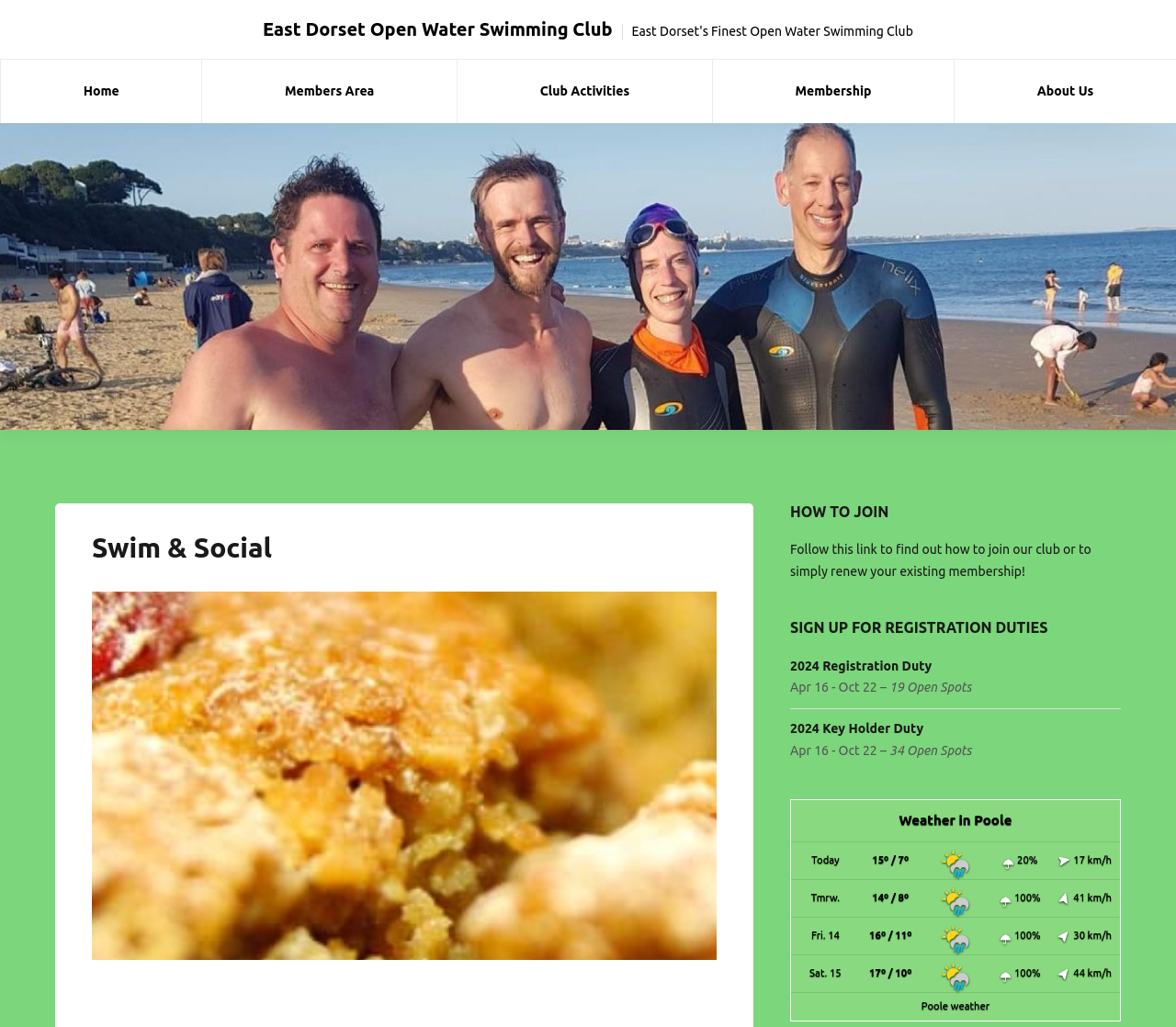What is the current weather condition in Poole?
Using the image, answer in one word or phrase.

15º / 7º